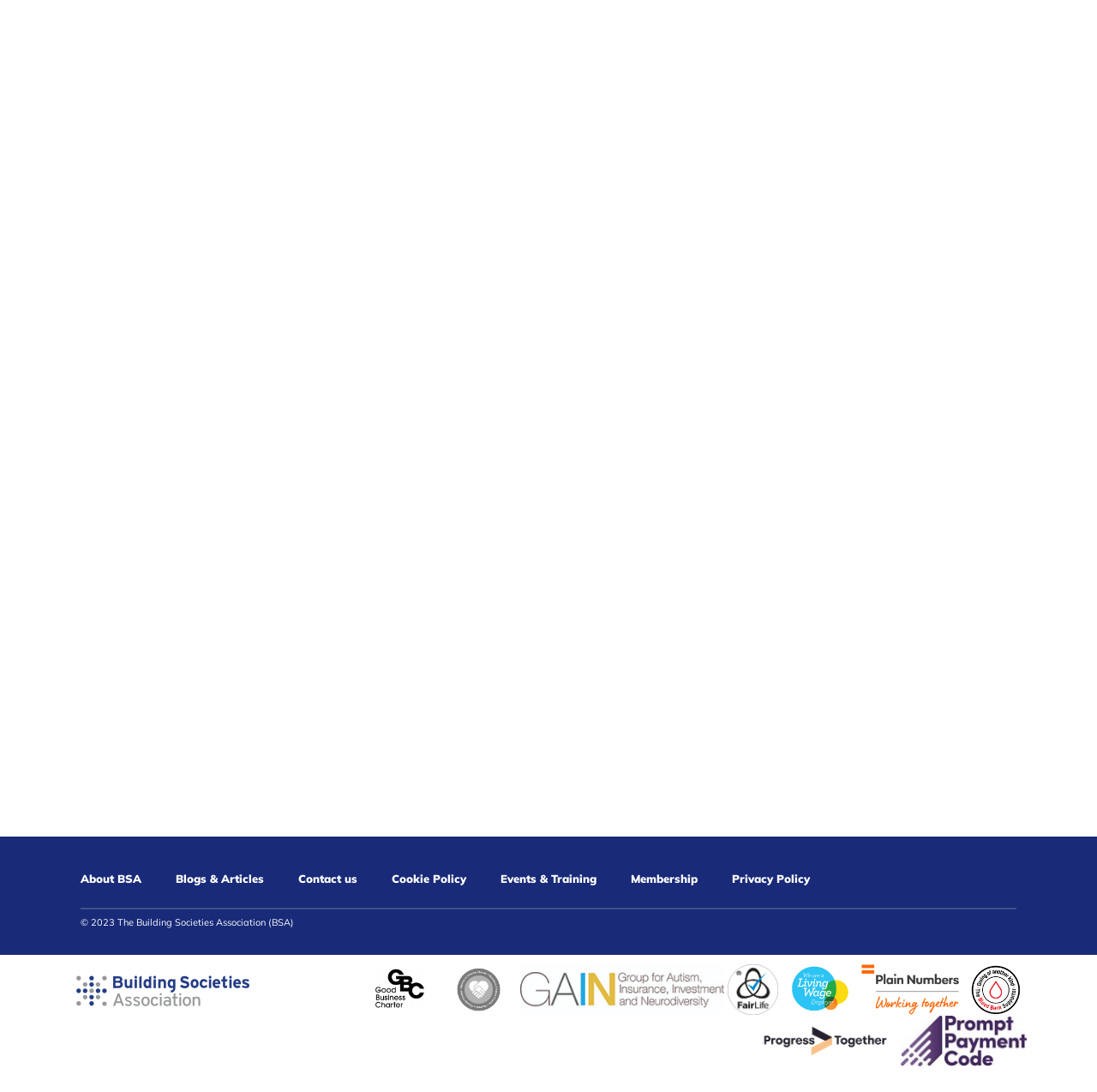What is the organization's copyright year?
Please craft a detailed and exhaustive response to the question.

I found the copyright year by looking at the StaticText element with the text '© 2023 The Building Societies Association (BSA)' at the bottom of the page.